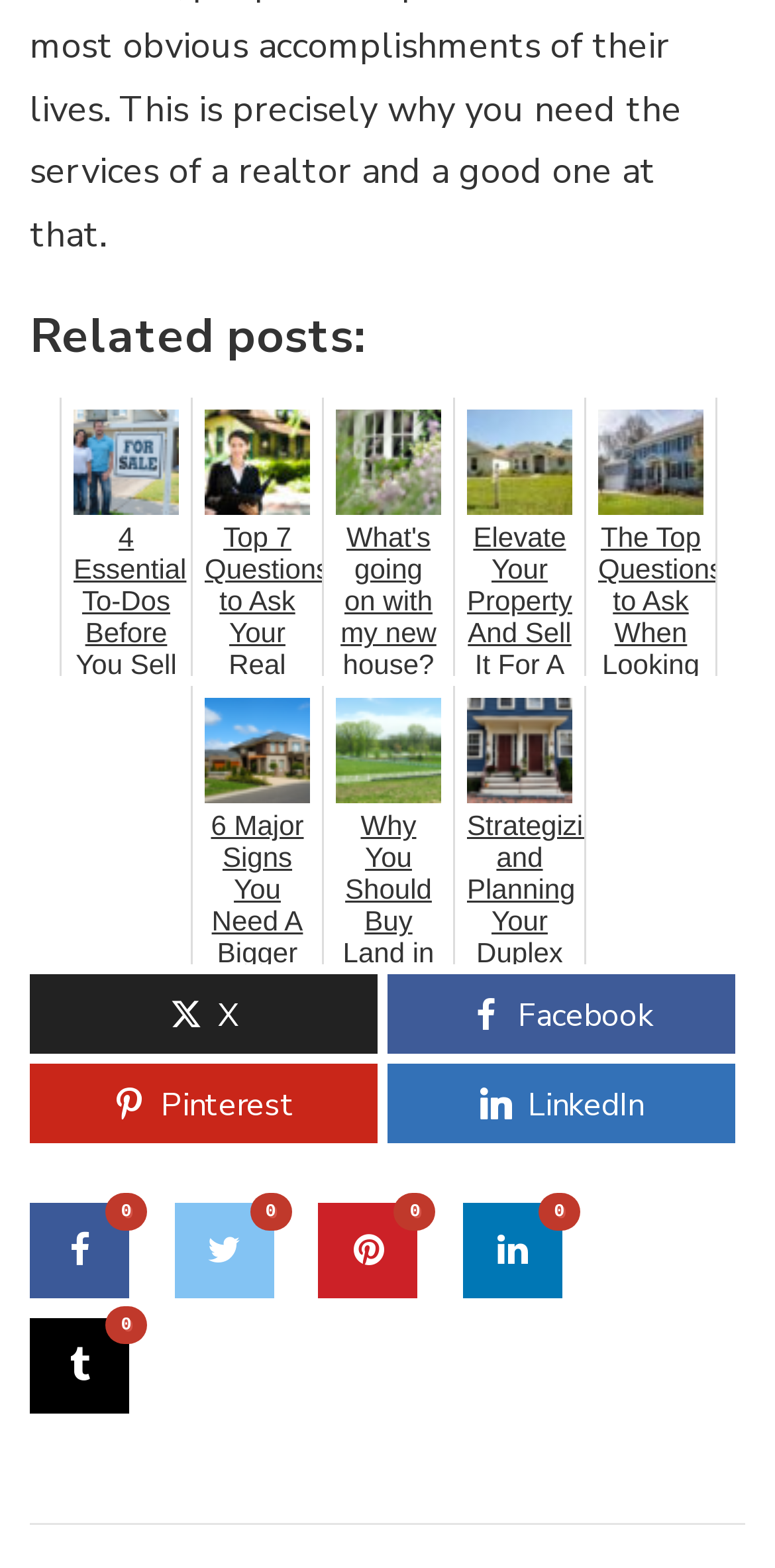Give a one-word or short phrase answer to the question: 
What is the theme of the images accompanying the links?

Houses and Real Estate